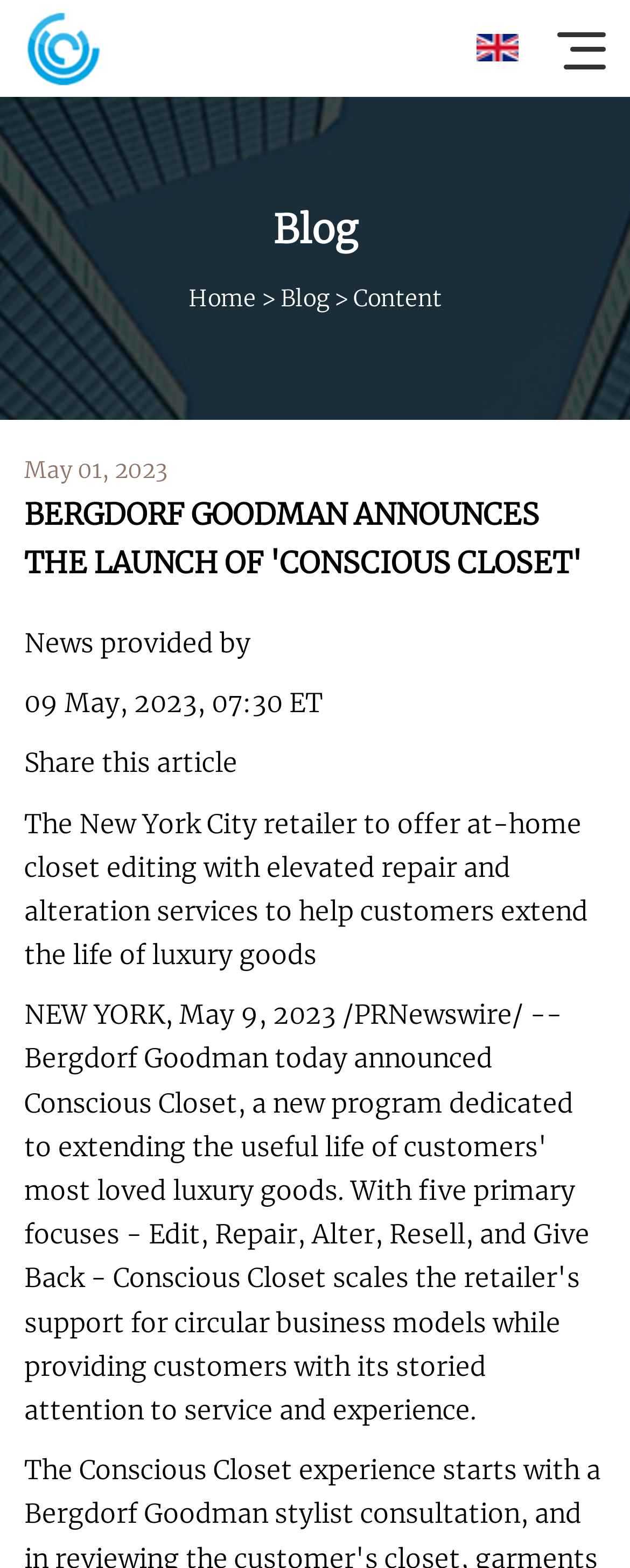What is the purpose of the 'Conscious Closet'?
Based on the screenshot, give a detailed explanation to answer the question.

I found the purpose of the 'Conscious Closet' by reading the static text element with the content 'The New York City retailer to offer at-home closet editing with elevated repair and alteration services to help customers extend the life of luxury goods' located below the heading.